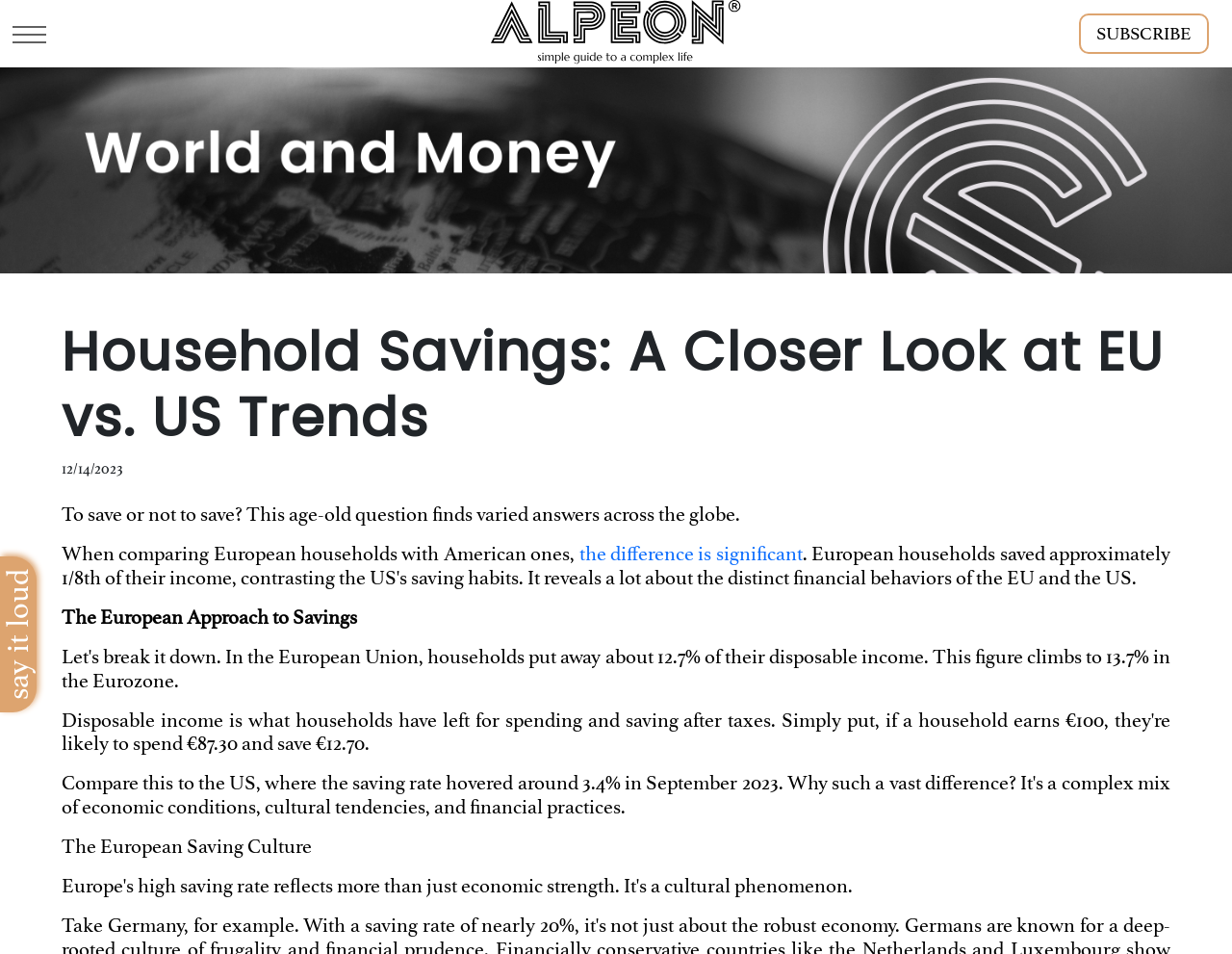Provide a thorough and detailed response to the question by examining the image: 
What is the topic of the article?

The topic of the article can be determined by looking at the heading 'Household Savings: A Closer Look at EU vs. US Trends' which suggests that the article is discussing the comparison of household savings between European and American households.